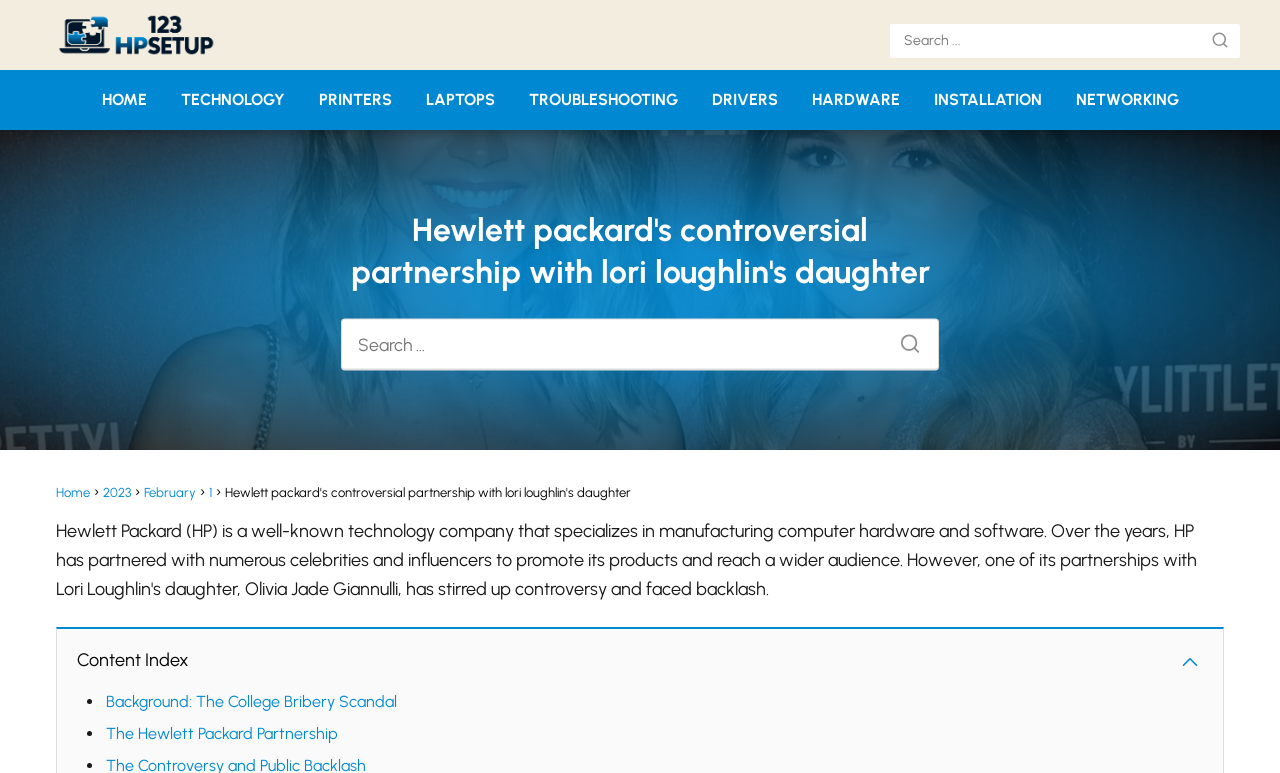Identify the bounding box for the UI element specified in this description: "Background: The College Bribery Scandal". The coordinates must be four float numbers between 0 and 1, formatted as [left, top, right, bottom].

[0.083, 0.896, 0.31, 0.92]